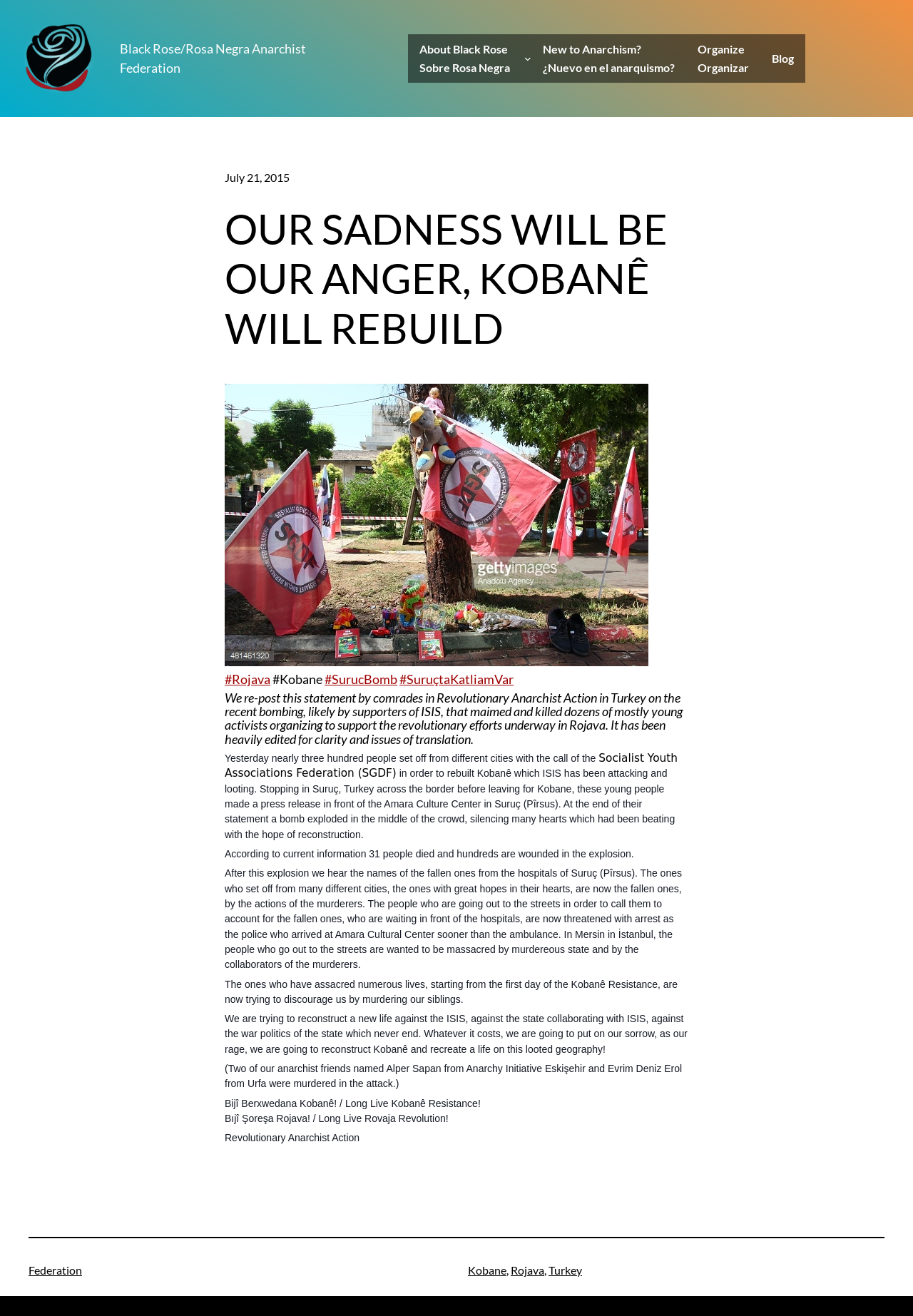Select the bounding box coordinates of the element I need to click to carry out the following instruction: "Navigate to About Black Rose Sobre Rosa Negra".

[0.447, 0.026, 0.571, 0.063]